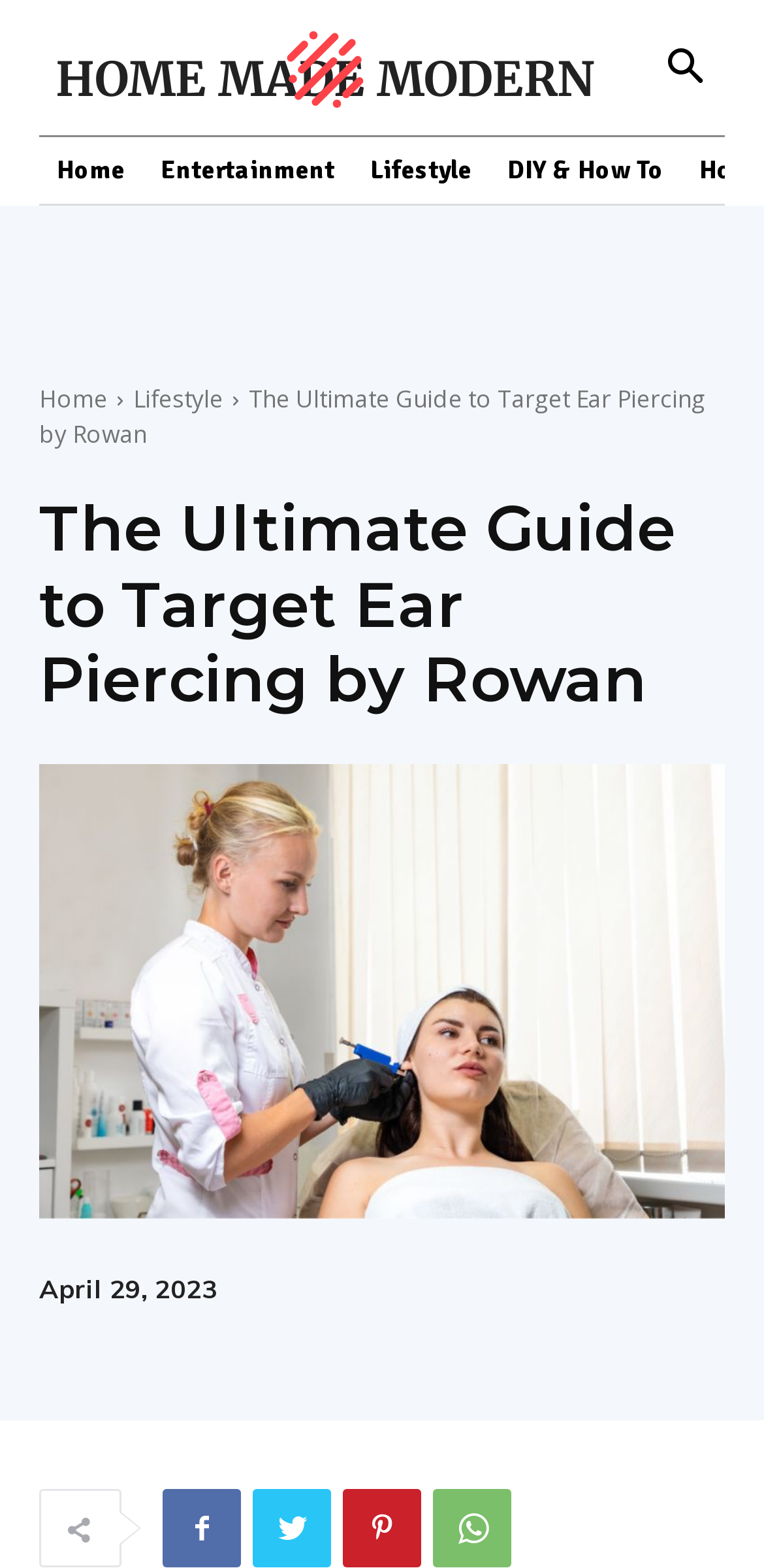Determine the bounding box coordinates of the clickable element necessary to fulfill the instruction: "check the date of the article". Provide the coordinates as four float numbers within the 0 to 1 range, i.e., [left, top, right, bottom].

[0.051, 0.812, 0.285, 0.832]